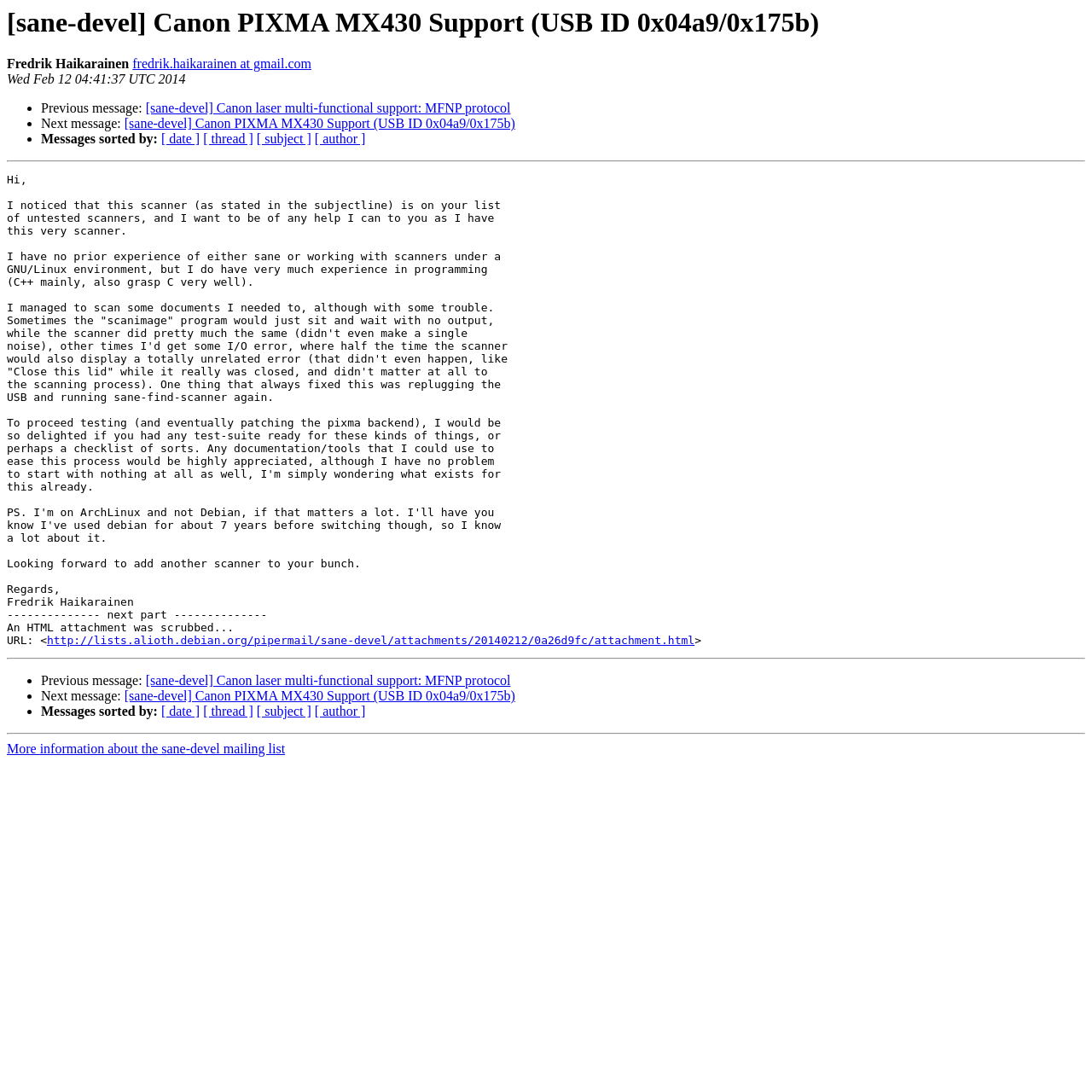Please locate the clickable area by providing the bounding box coordinates to follow this instruction: "Sort messages by date".

[0.148, 0.121, 0.183, 0.134]